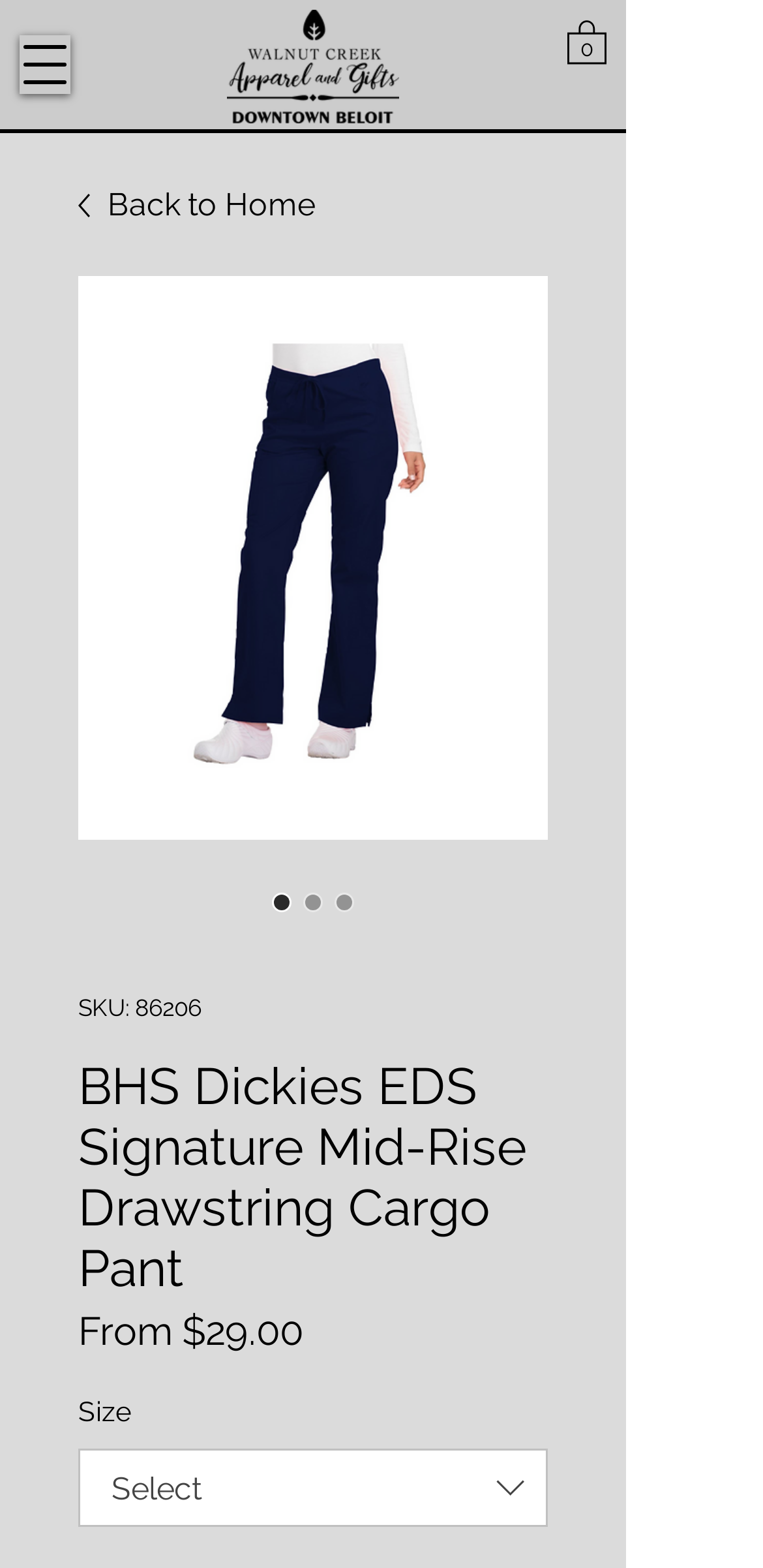Please analyze the image and provide a thorough answer to the question:
What is the type of product being sold?

I inferred the type of product by looking at the product name and description, which mentions 'mid-rise, flare leg pant' and 'cargo pant' features, indicating that the product is a type of cargo pant.